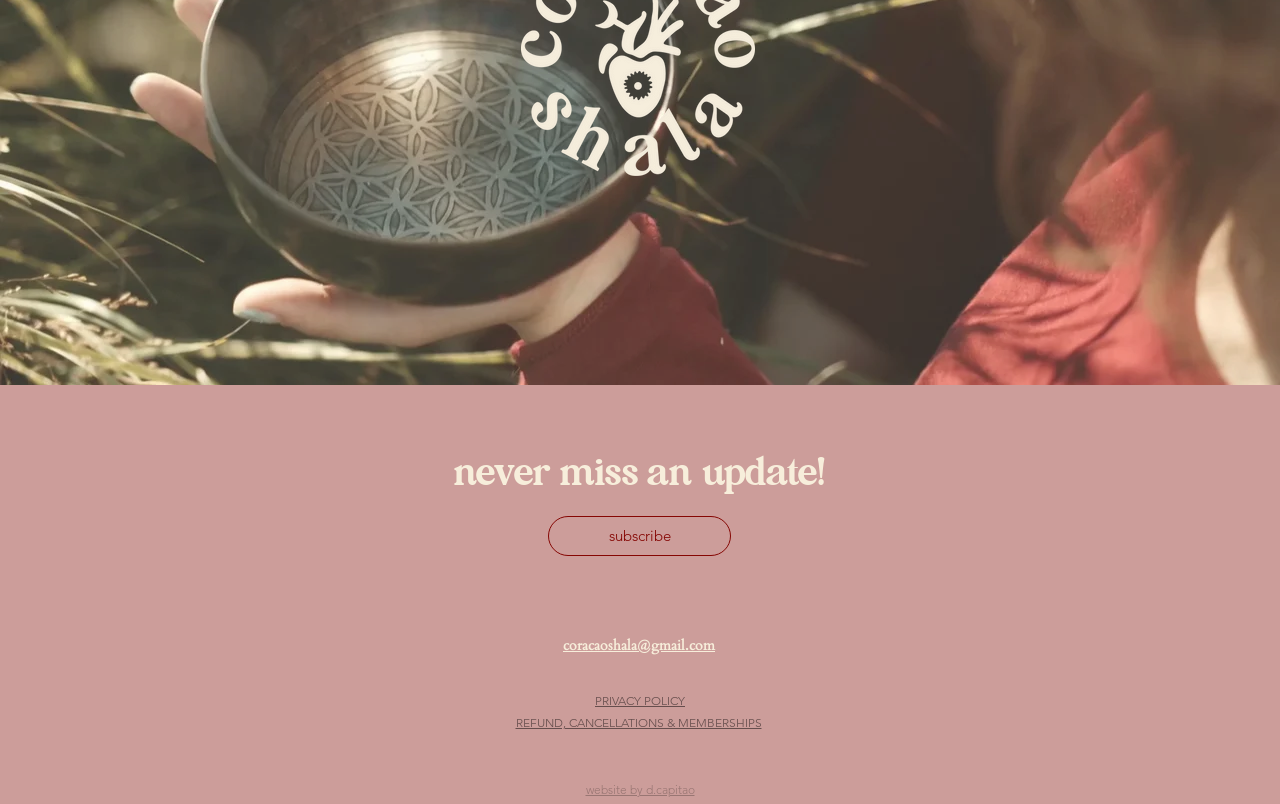Identify the bounding box coordinates of the HTML element based on this description: "REFUND, CANCELLATIONS & MEMBERSHIPS".

[0.403, 0.889, 0.595, 0.908]